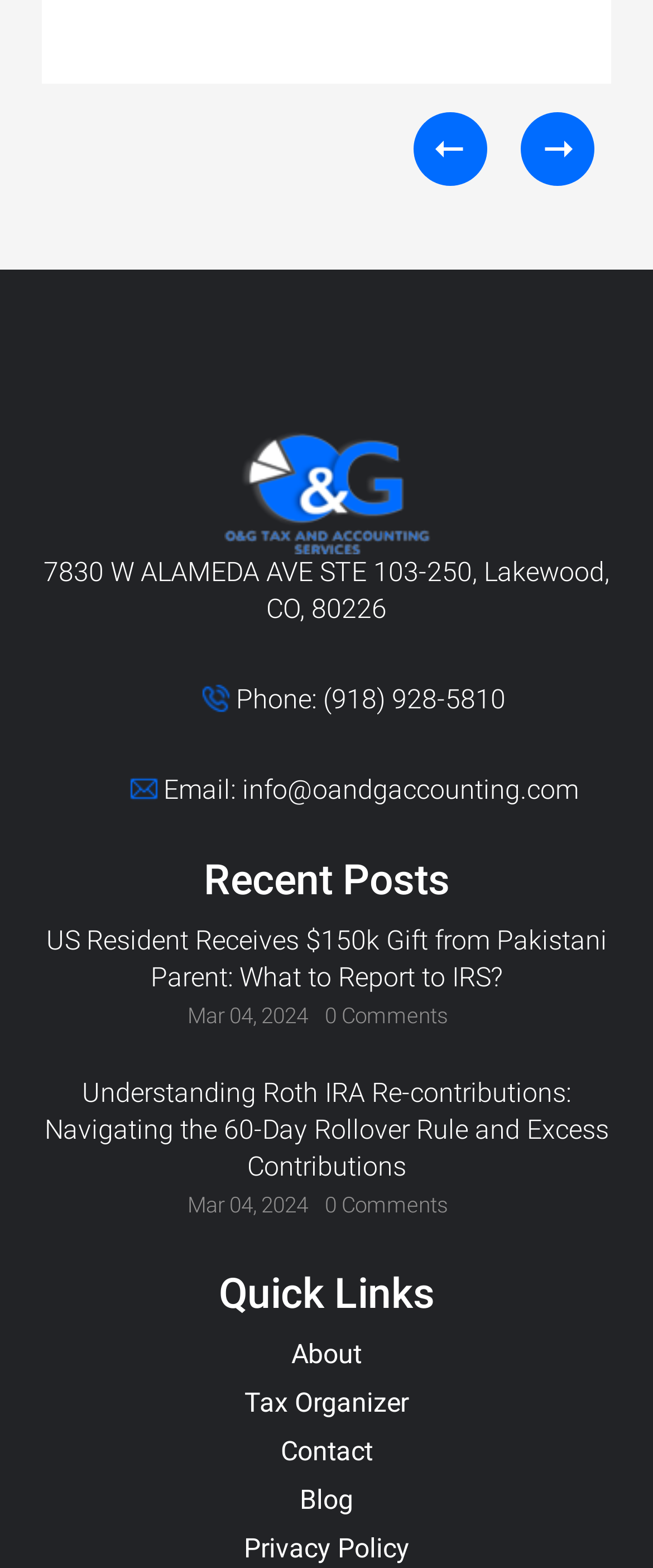Could you find the bounding box coordinates of the clickable area to complete this instruction: "Contact O&G Tax and Accounting"?

[0.064, 0.914, 0.936, 0.938]